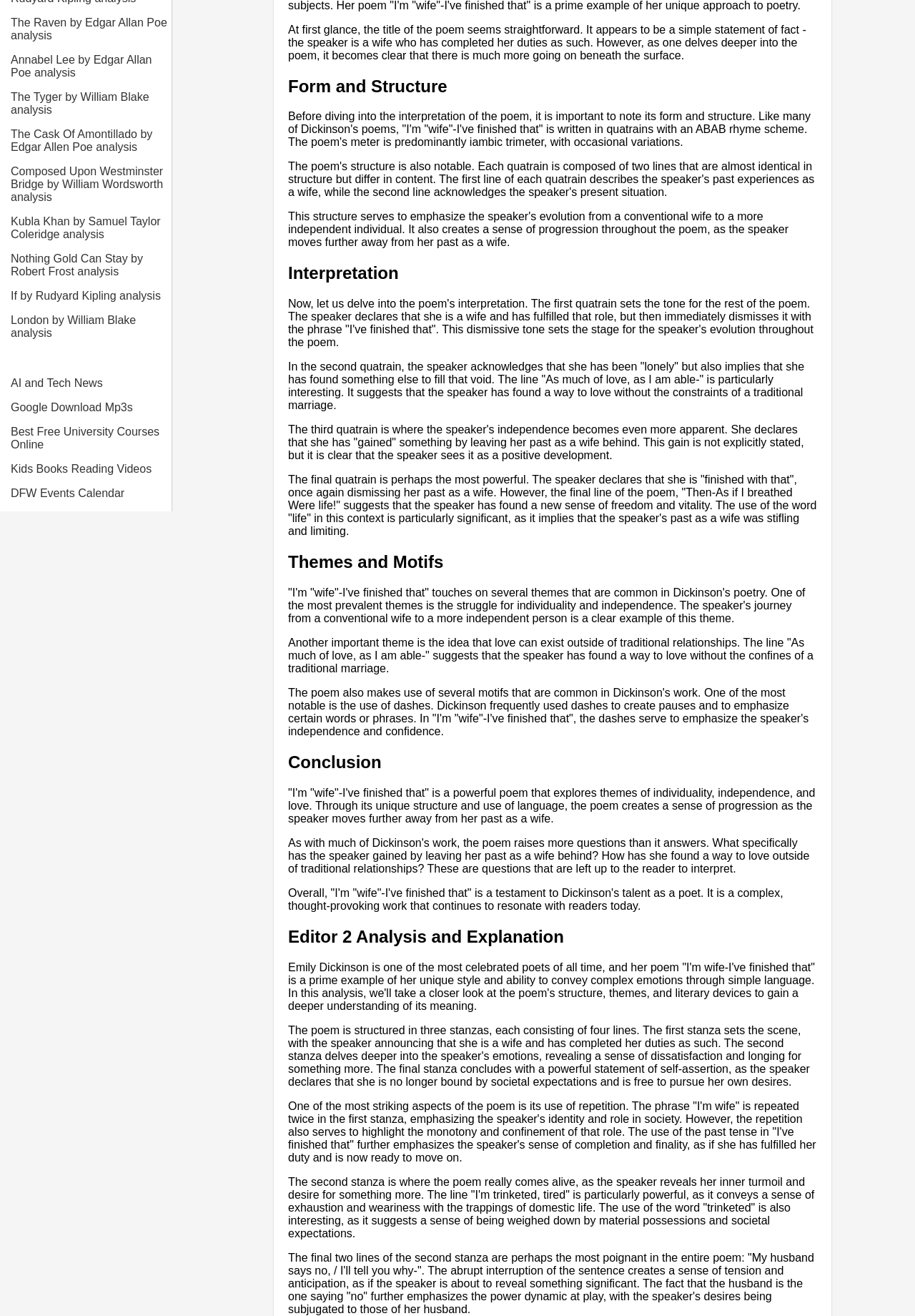Determine the bounding box coordinates of the UI element described by: "Speed Math Practice".

[0.012, 0.417, 0.188, 0.435]